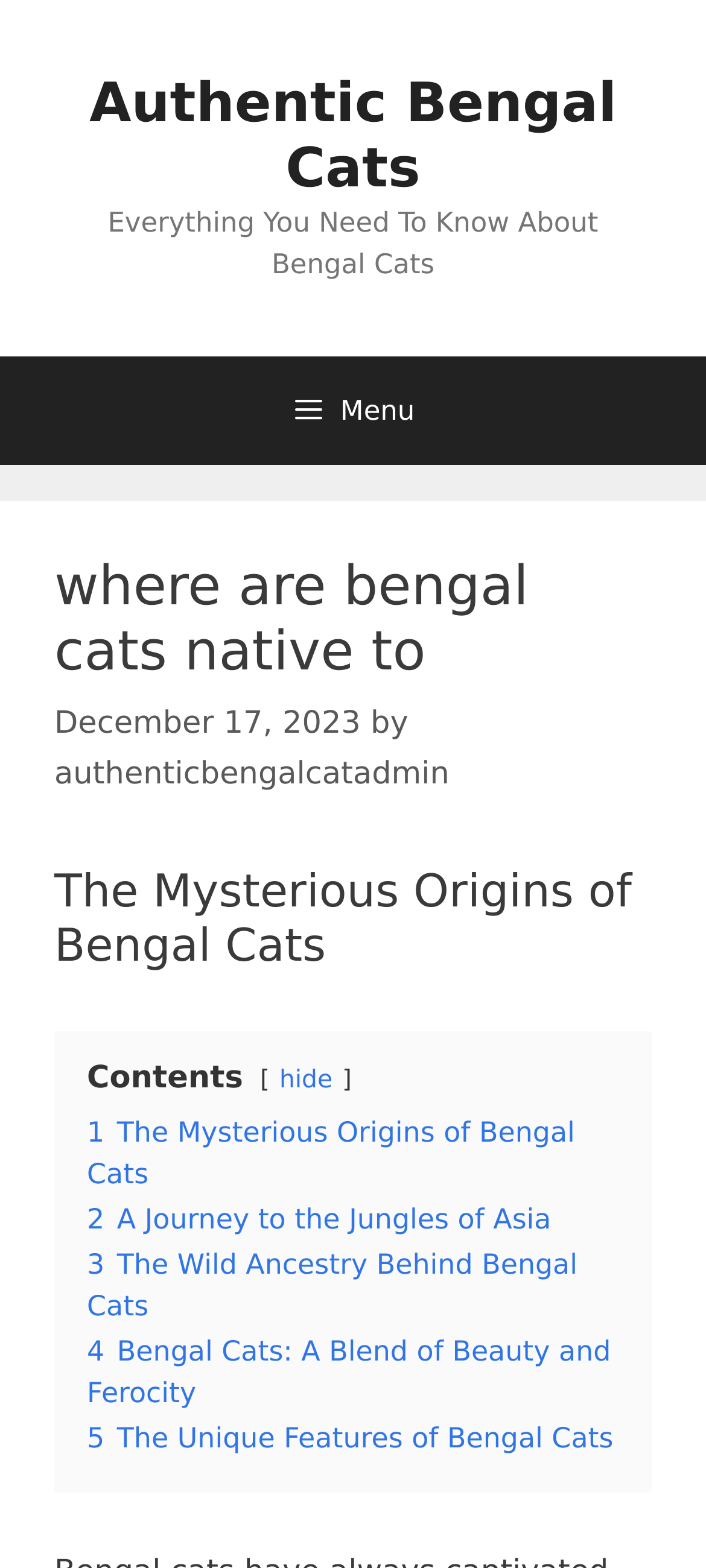How many sections are in the article?
Look at the image and answer the question with a single word or phrase.

5